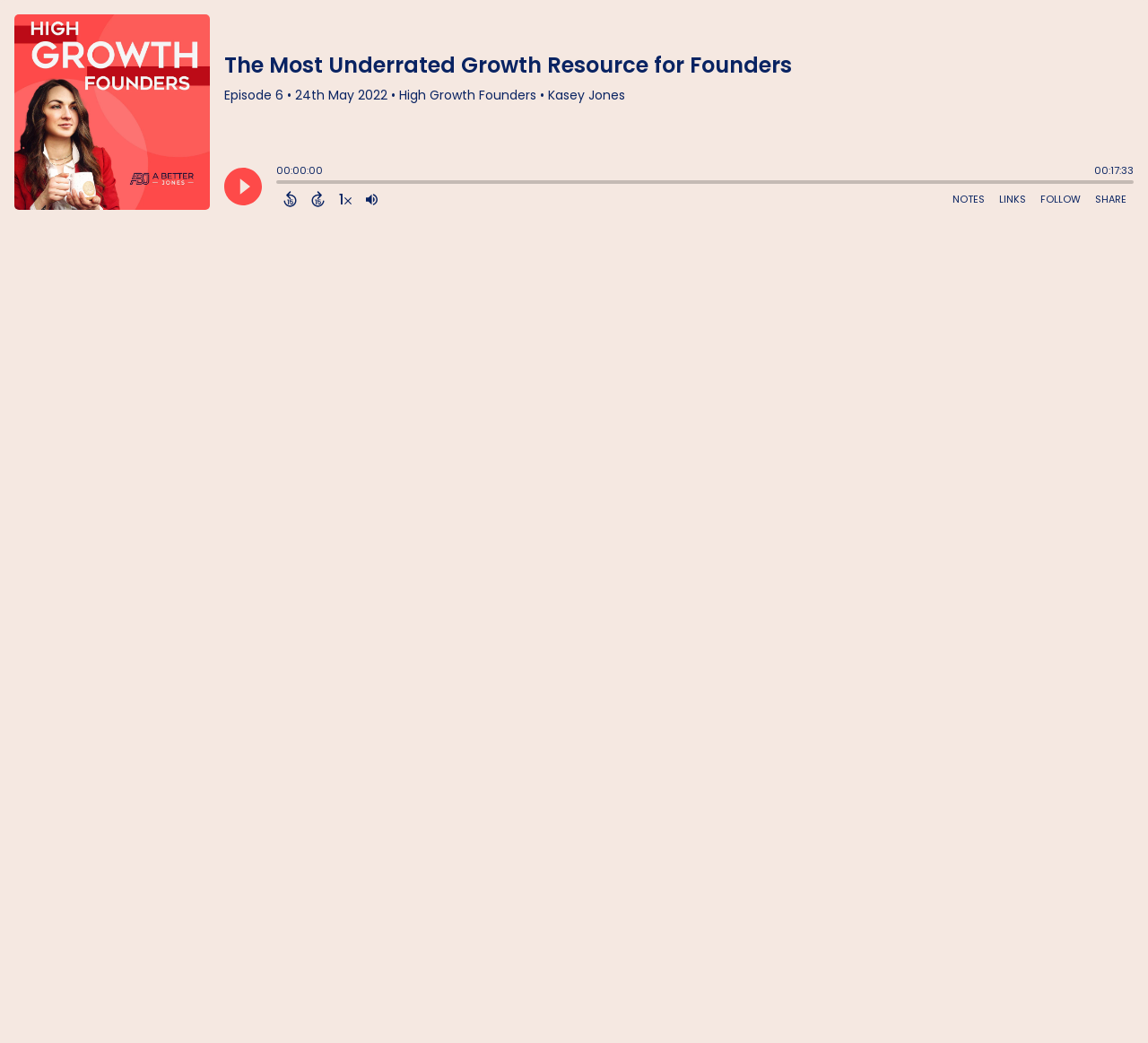What is the current timestamp of the episode?
Look at the image and provide a short answer using one word or a phrase.

00:00:00